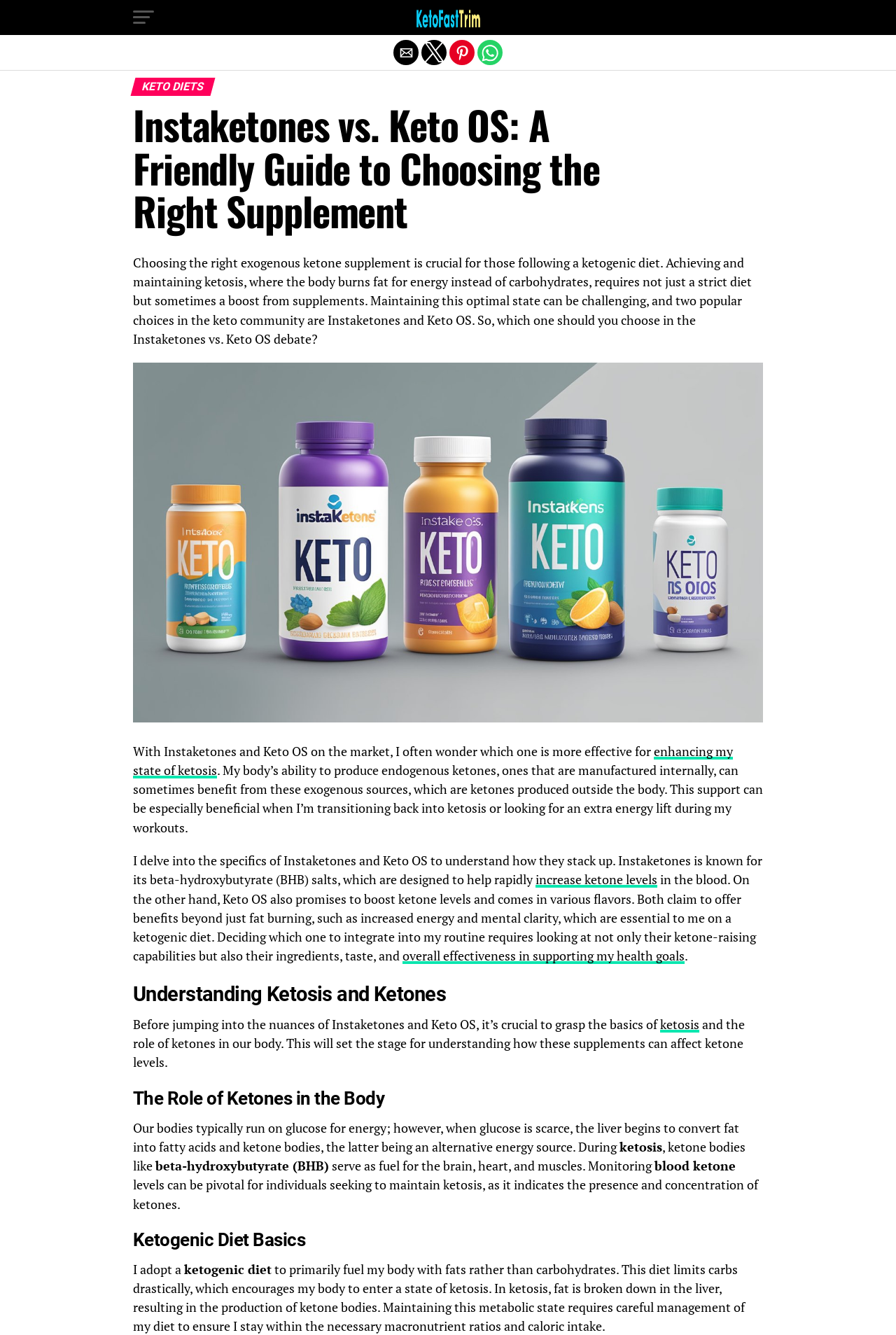What is ketosis?
Please provide a single word or phrase based on the screenshot.

Metabolic state